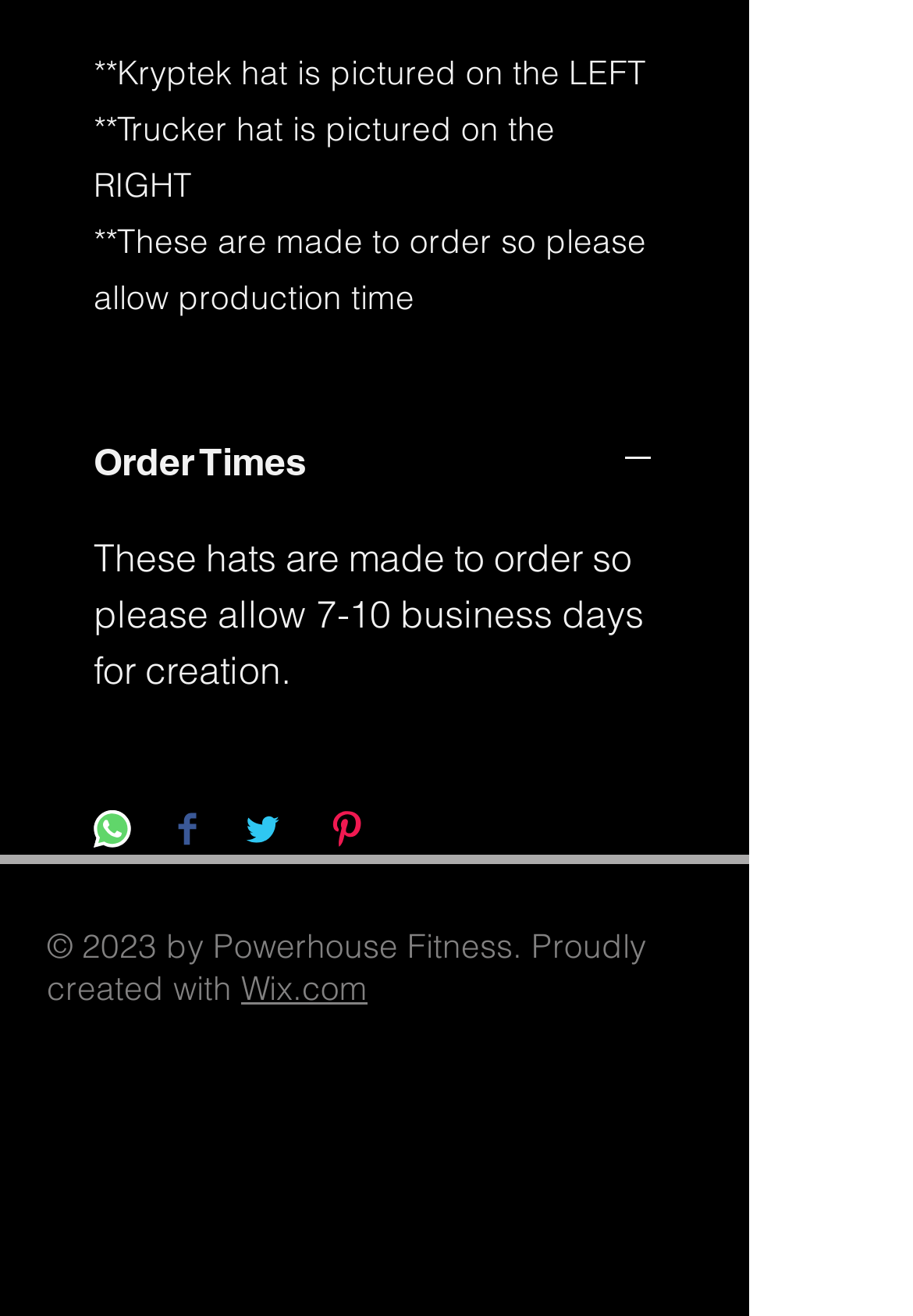What is pictured on the left?
Please describe in detail the information shown in the image to answer the question.

Based on the StaticText element with the text '**Kryptek hat is pictured on the LEFT' at coordinates [0.103, 0.039, 0.708, 0.071], I can infer that the Kryptek hat is pictured on the left side of the webpage.